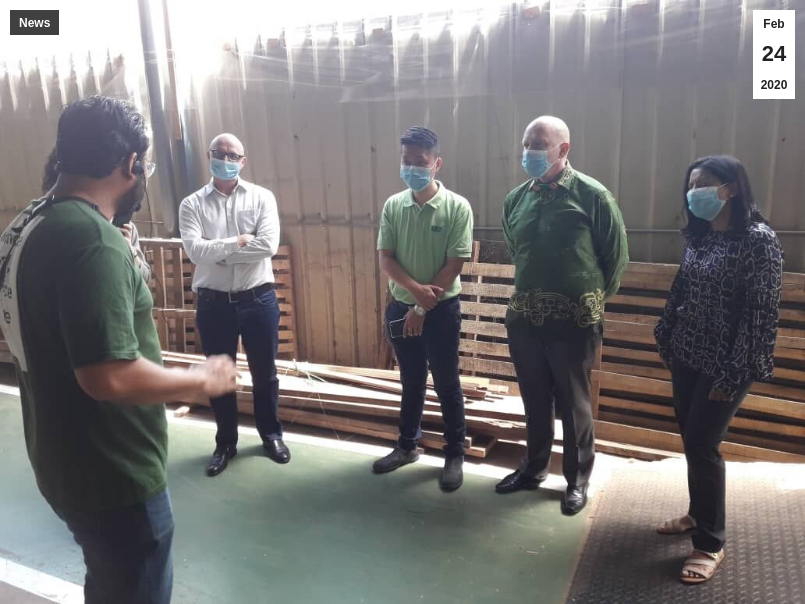What is the factory known for?
Please respond to the question with a detailed and well-explained answer.

According to the caption, the factory is known for its innovative approach and plans for future development, including an IPO, which suggests that the factory is a forward-thinking and progressive facility.